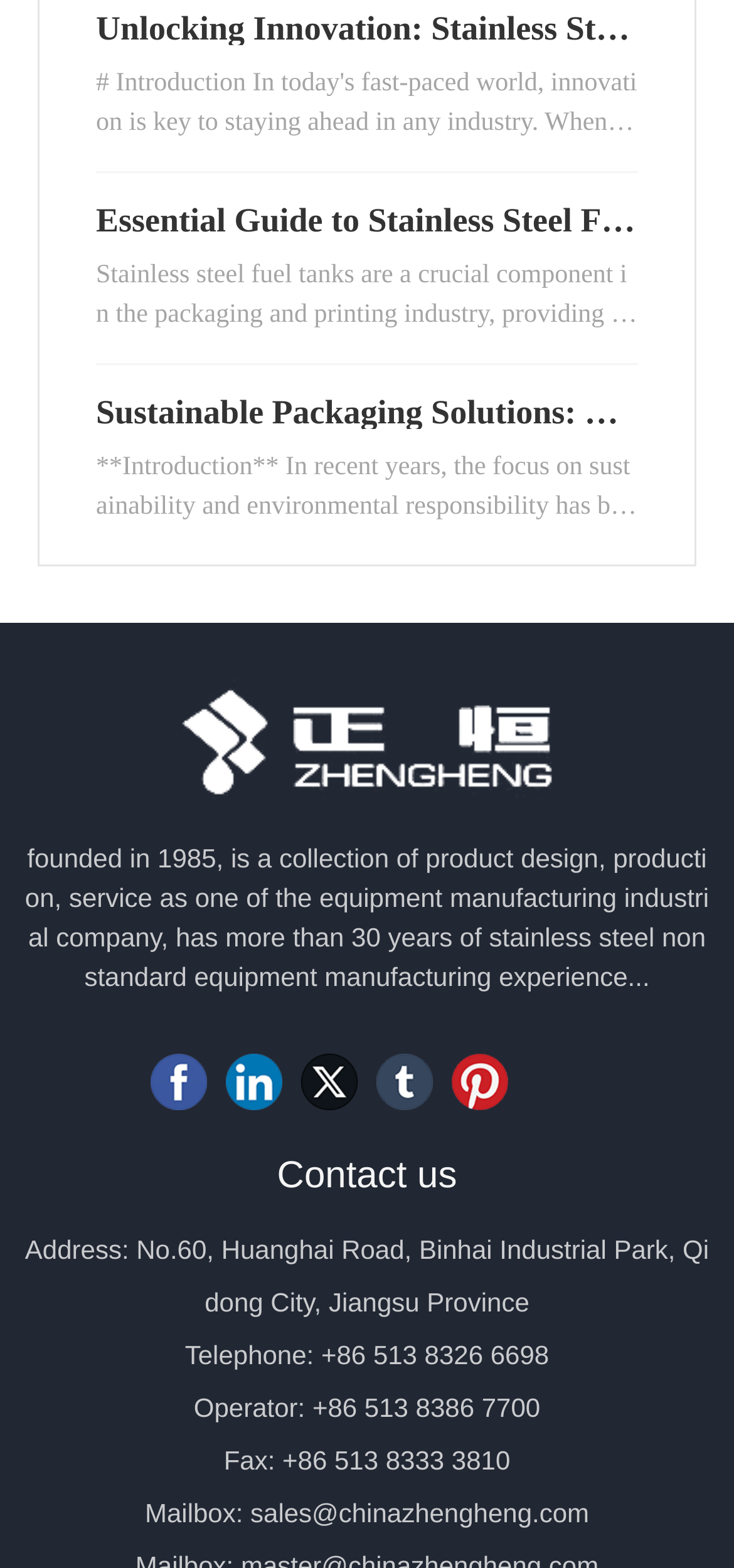Please indicate the bounding box coordinates of the element's region to be clicked to achieve the instruction: "Contact us". Provide the coordinates as four float numbers between 0 and 1, i.e., [left, top, right, bottom].

[0.377, 0.737, 0.623, 0.764]